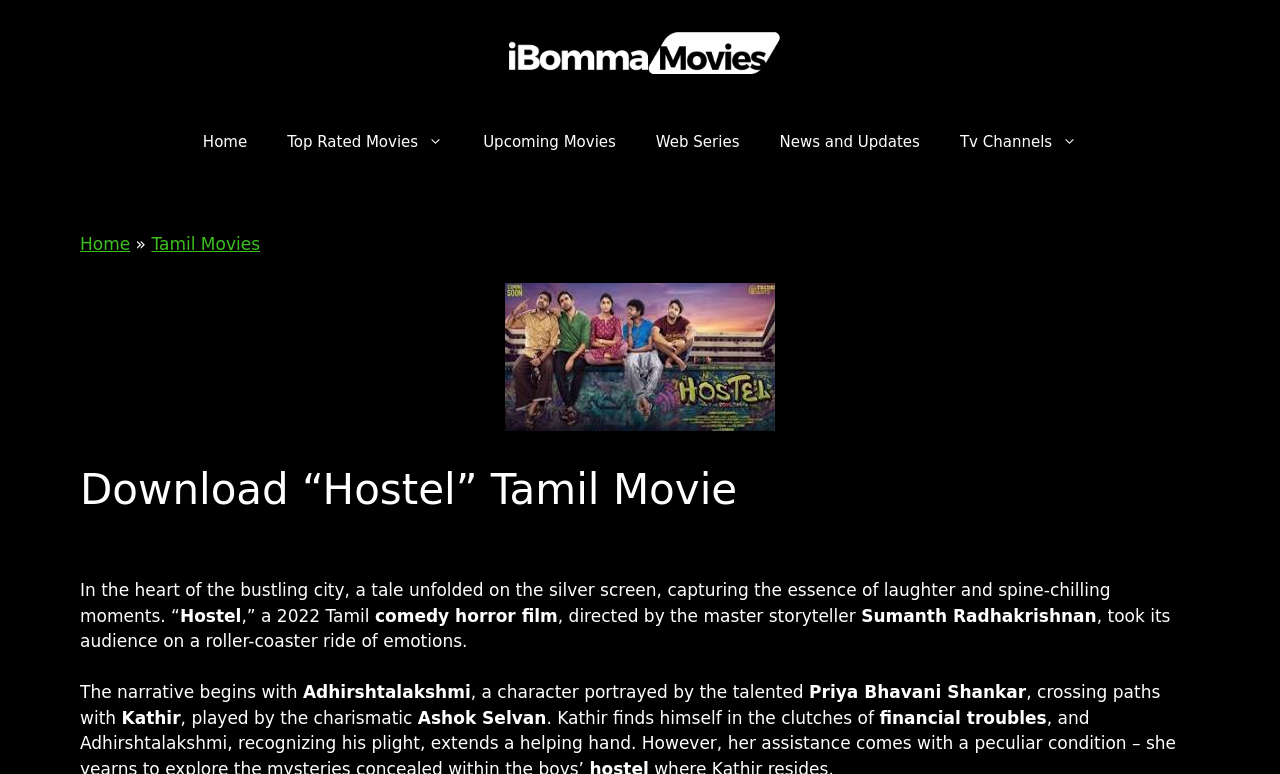What is the name of the character portrayed by Priya Bhavani Shankar?
Provide a one-word or short-phrase answer based on the image.

Adhirshtalakshmi